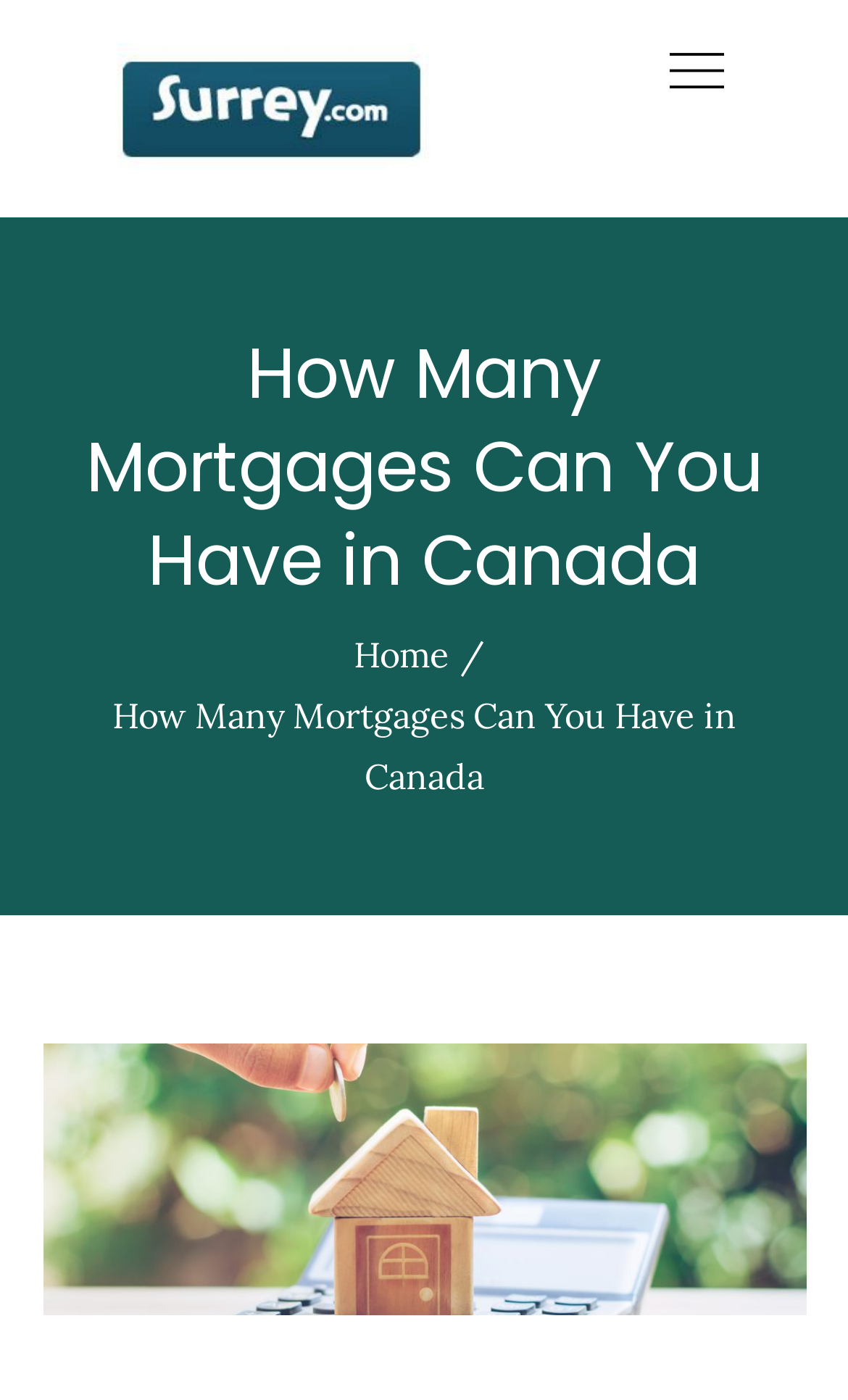Use a single word or phrase to answer this question: 
How many links are in the breadcrumbs navigation?

2